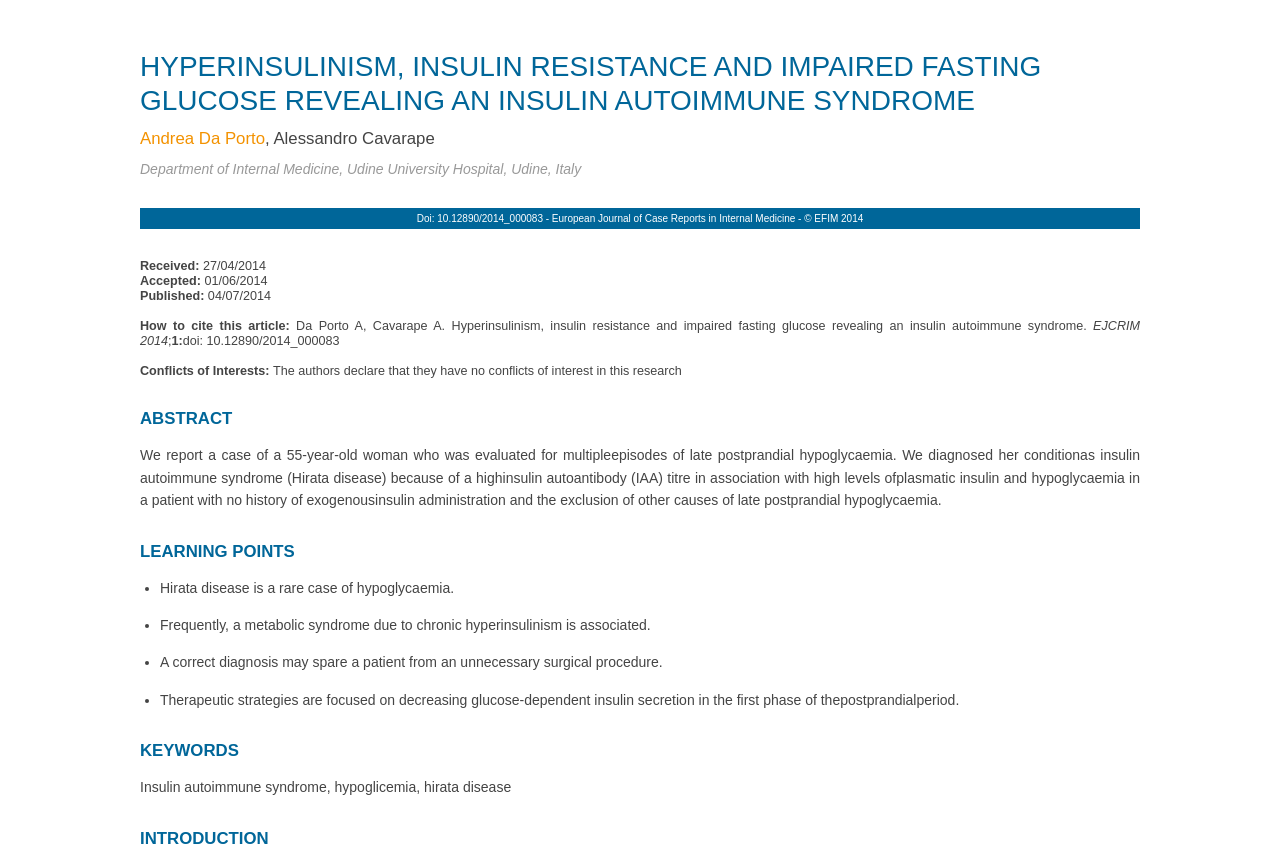What is the journal name where this article is published?
Please answer the question with a detailed and comprehensive explanation.

The journal name is mentioned in the text, specifically in the line 'Doi: 10.12890/2014_000083 - European Journal of Case Reports in Internal Medicine - © EFIM 2014' which is located below the authors' names.